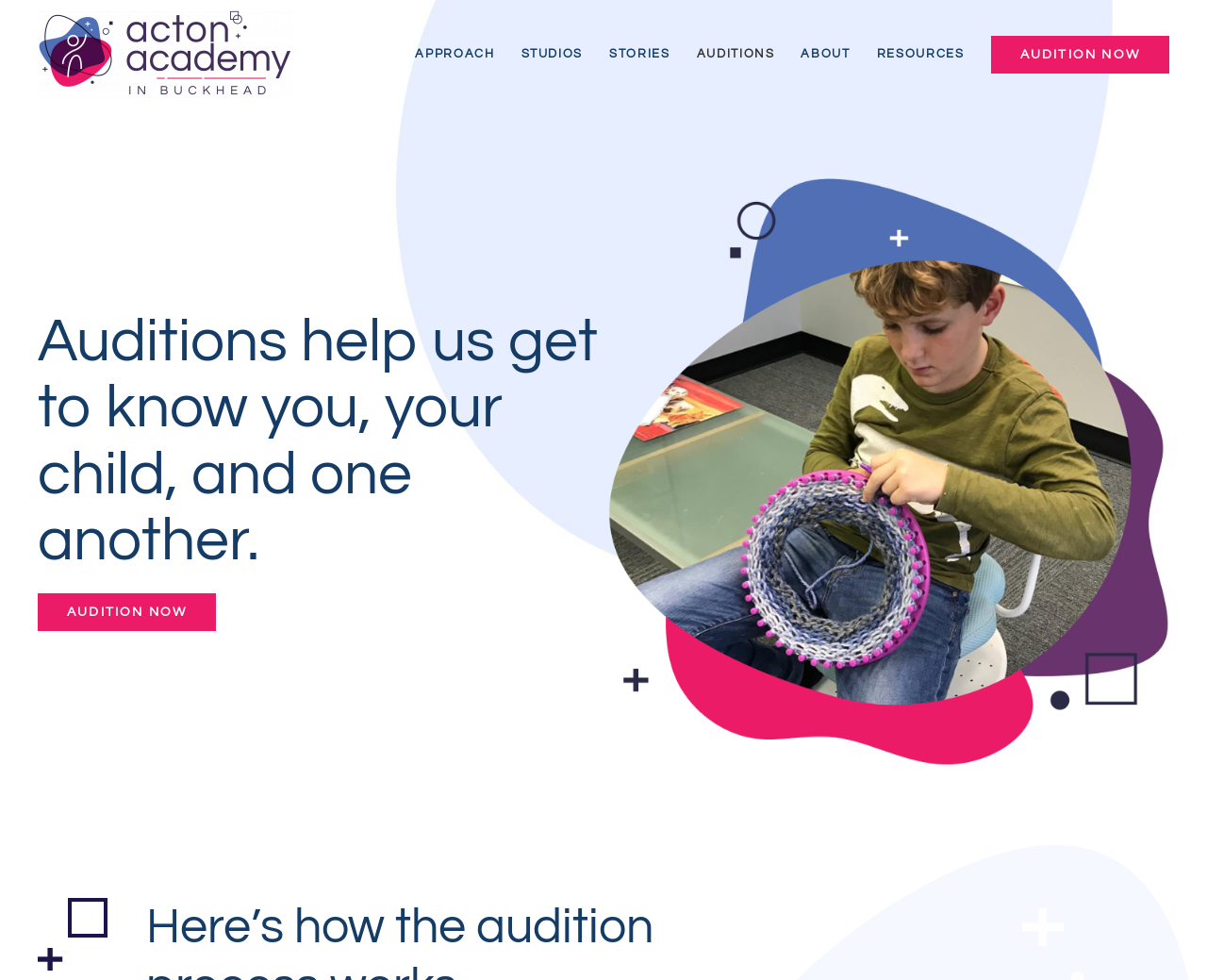What is the text of the heading below the top navigation bar?
Look at the image and answer the question with a single word or phrase.

Auditions help us get to know you, your child, and one another.